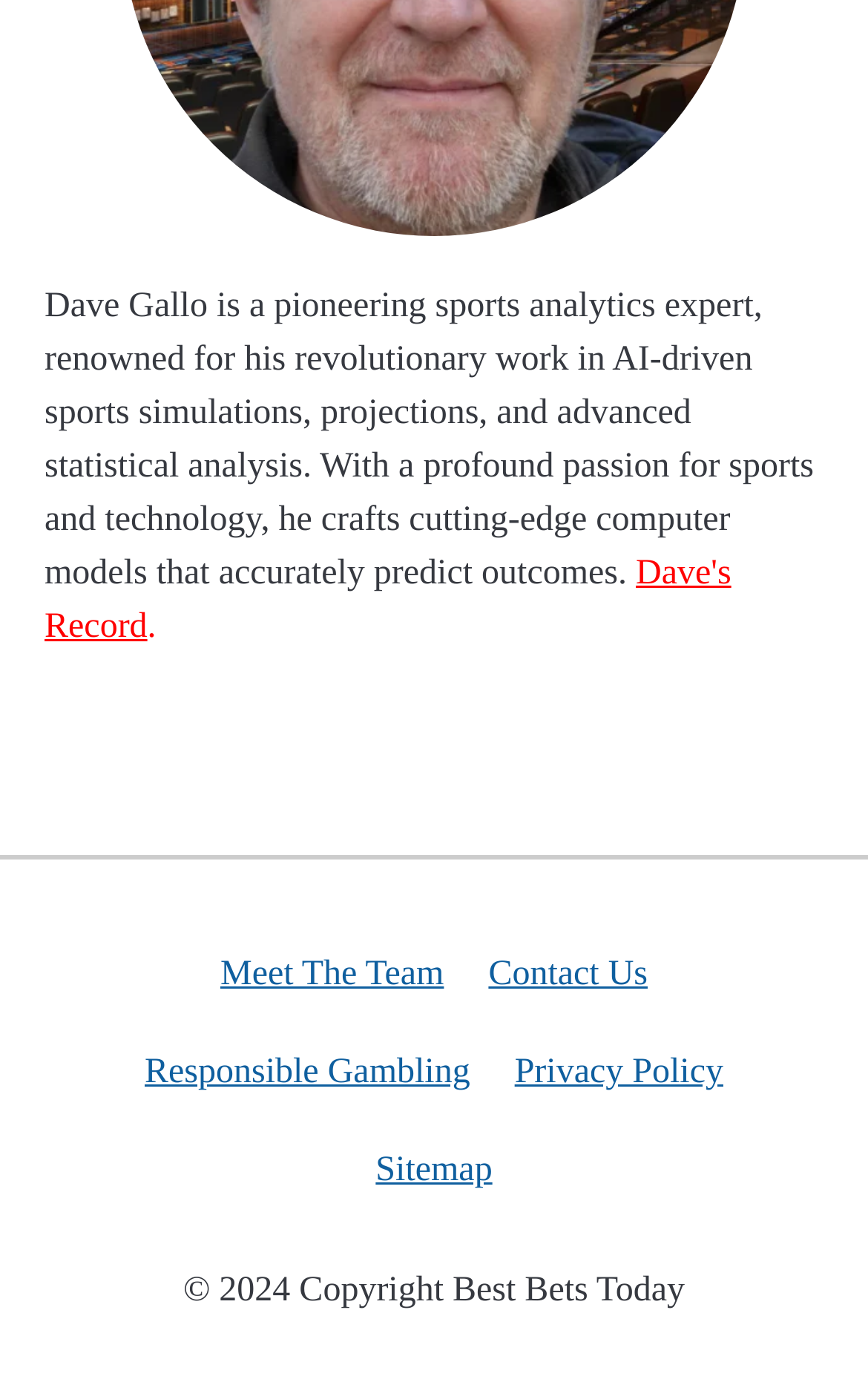How many links are in the footer?
Craft a detailed and extensive response to the question.

The webpage has a LayoutTable element in the footer that contains 6 link elements, namely 'Meet The Team', 'Contact Us', 'Responsible Gambling', 'Privacy Policy', 'Sitemap', and 'Dave's Record'.